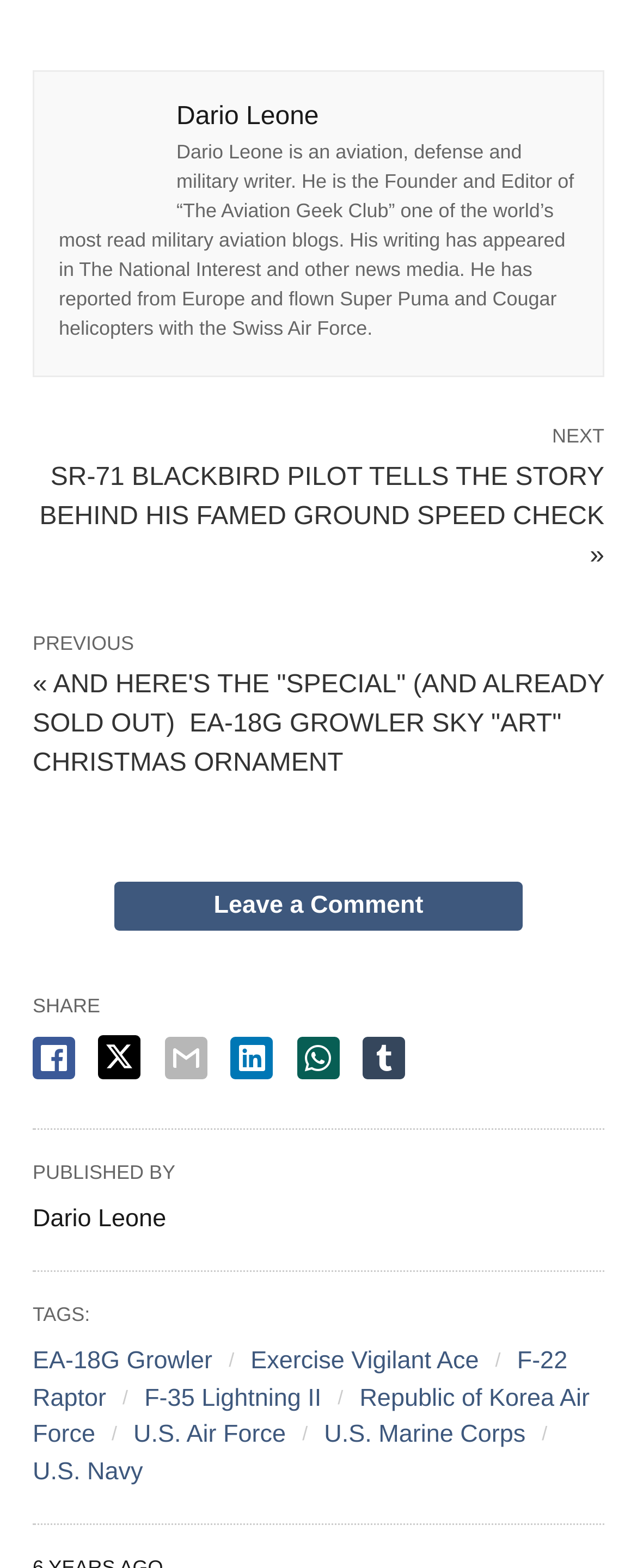Answer this question in one word or a short phrase: How many social media platforms can you share this article on?

6